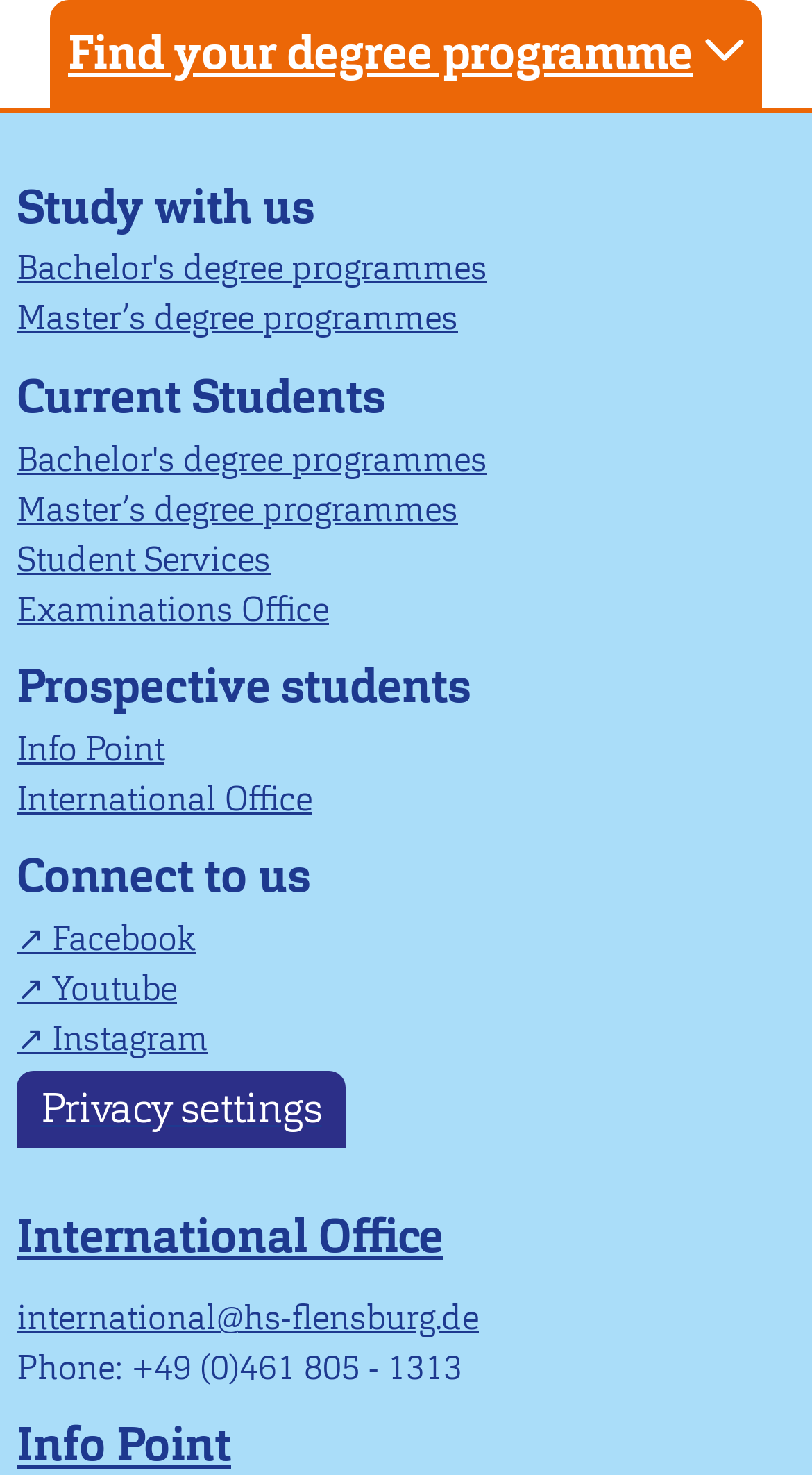What is the main navigation menu?
Using the information from the image, provide a comprehensive answer to the question.

The main navigation menu is located at the top of the webpage, spanning from 0.021 to 0.979 horizontally and from 0.116 to 0.733 vertically. It contains various links to different sections of the website.